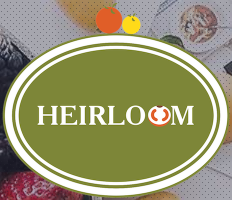Convey a detailed narrative of what is depicted in the image.

The image features the logo of "Heirloom Athens," a culinary establishment known for its emphasis on fresh, locally sourced ingredients. The logo is designed within an elegant oval, prominently displaying the word "HEIRLOOM" in a bold, white font against a rich green background that evokes a sense of nature and sustainability. Above the text, two stylized illustrations of citrus fruits, an orange and a lemon, add a vibrant touch, reinforcing the theme of freshness and quality. The backdrop of the logo subtly incorporates colors and textures reminiscent of a variety of produce, enhancing the overall aesthetic and showcasing the establishment's commitment to seasonal and heirloom varieties in its offerings.